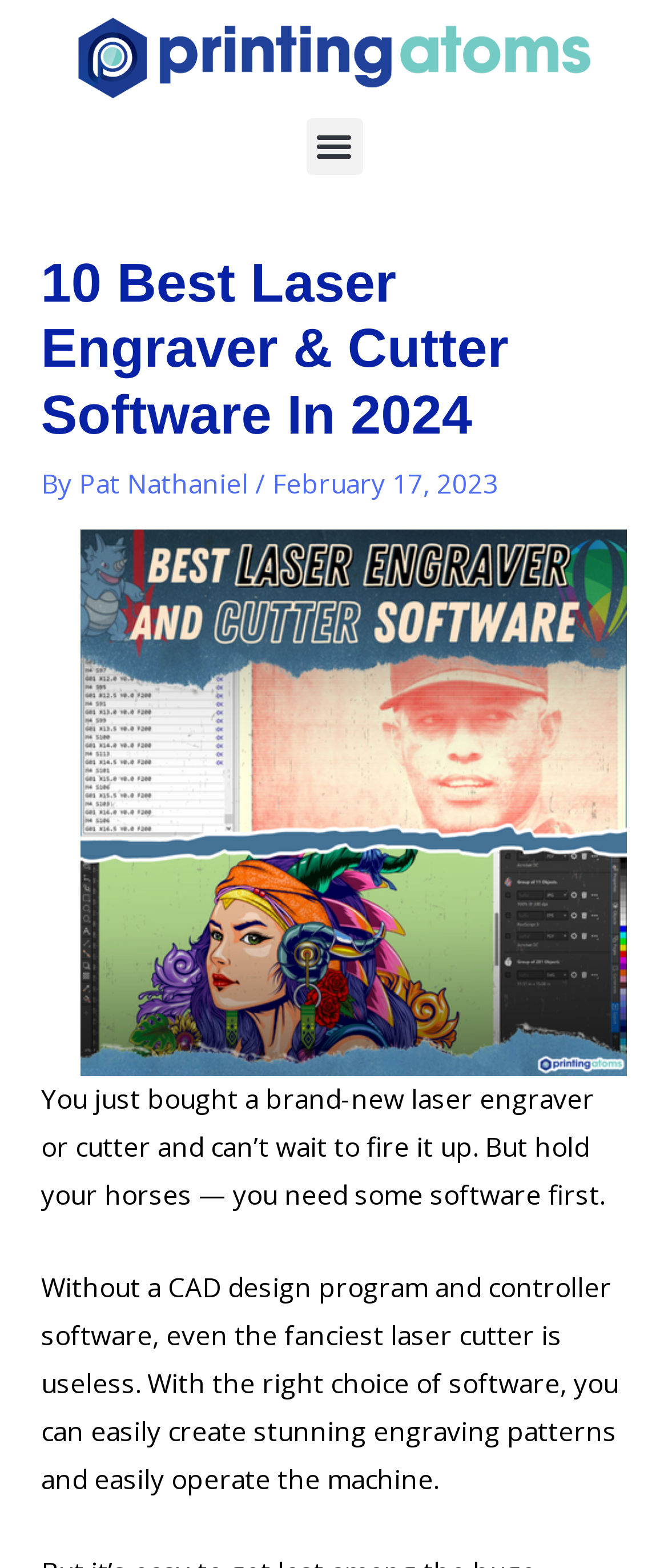Locate and extract the text of the main heading on the webpage.

10 Best Laser Engraver & Cutter Software In 2024